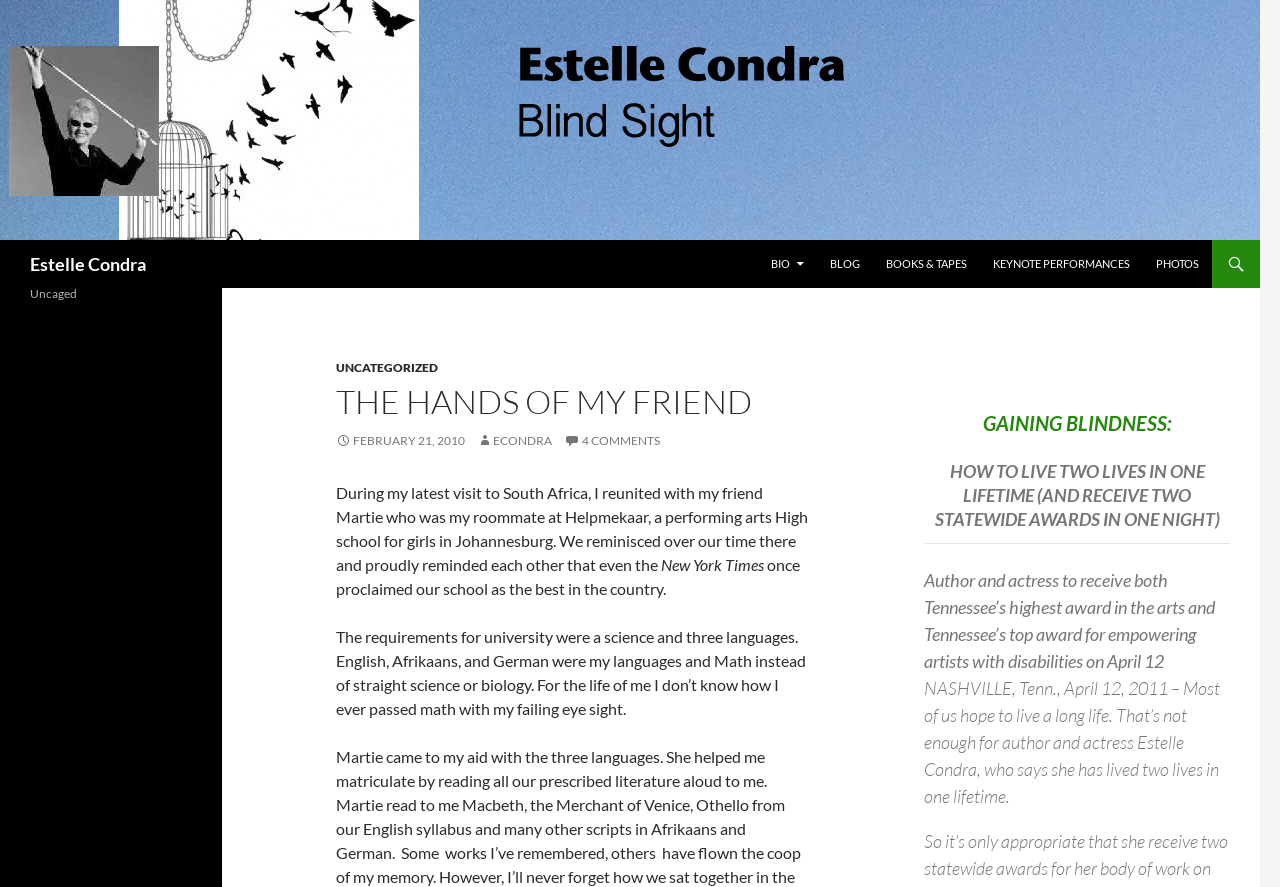What is the language mentioned besides English?
Refer to the image and provide a one-word or short phrase answer.

Afrikaans and German